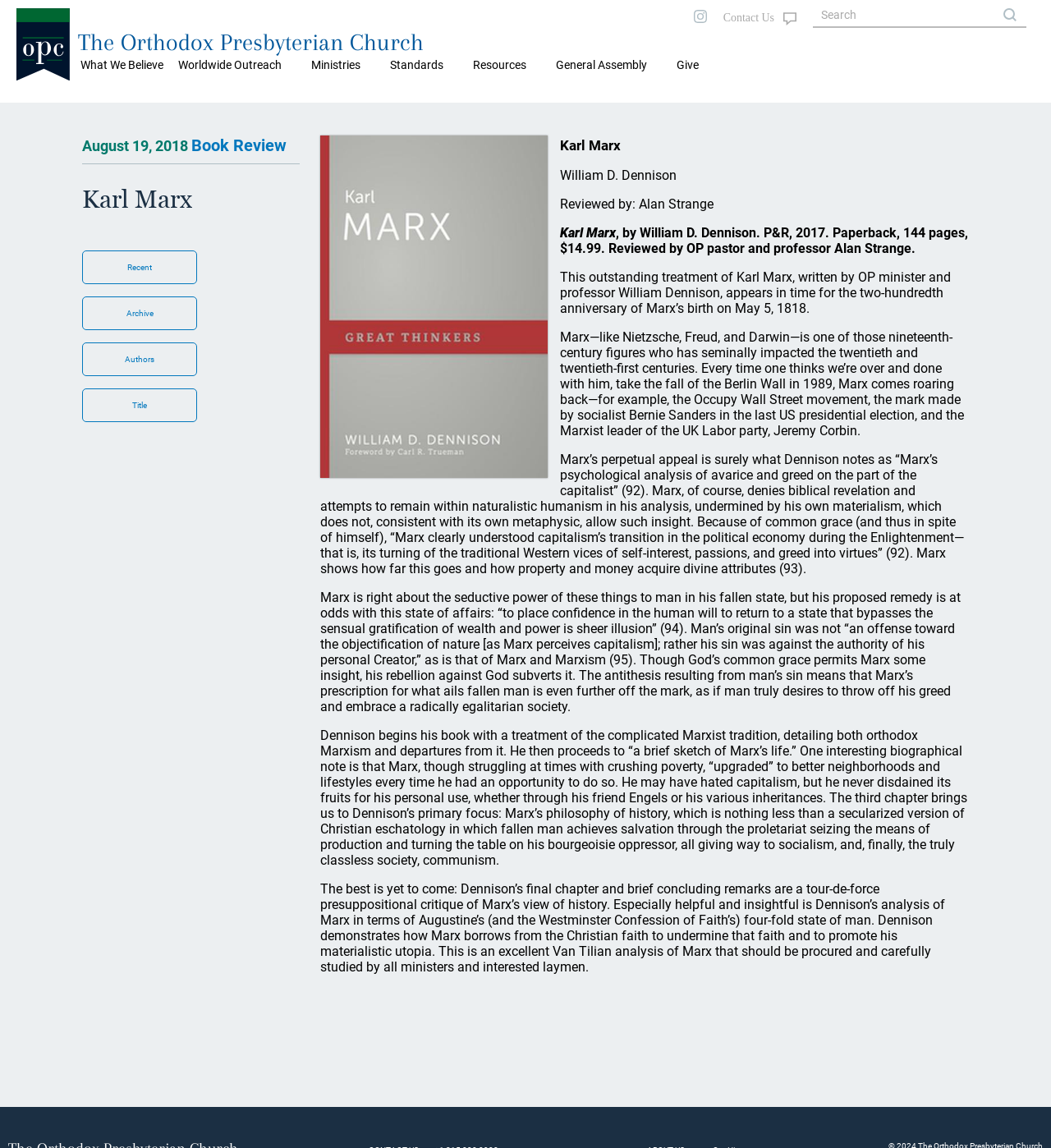Please give a succinct answer using a single word or phrase:
What is the name of the church?

The Orthodox Presbyterian Church